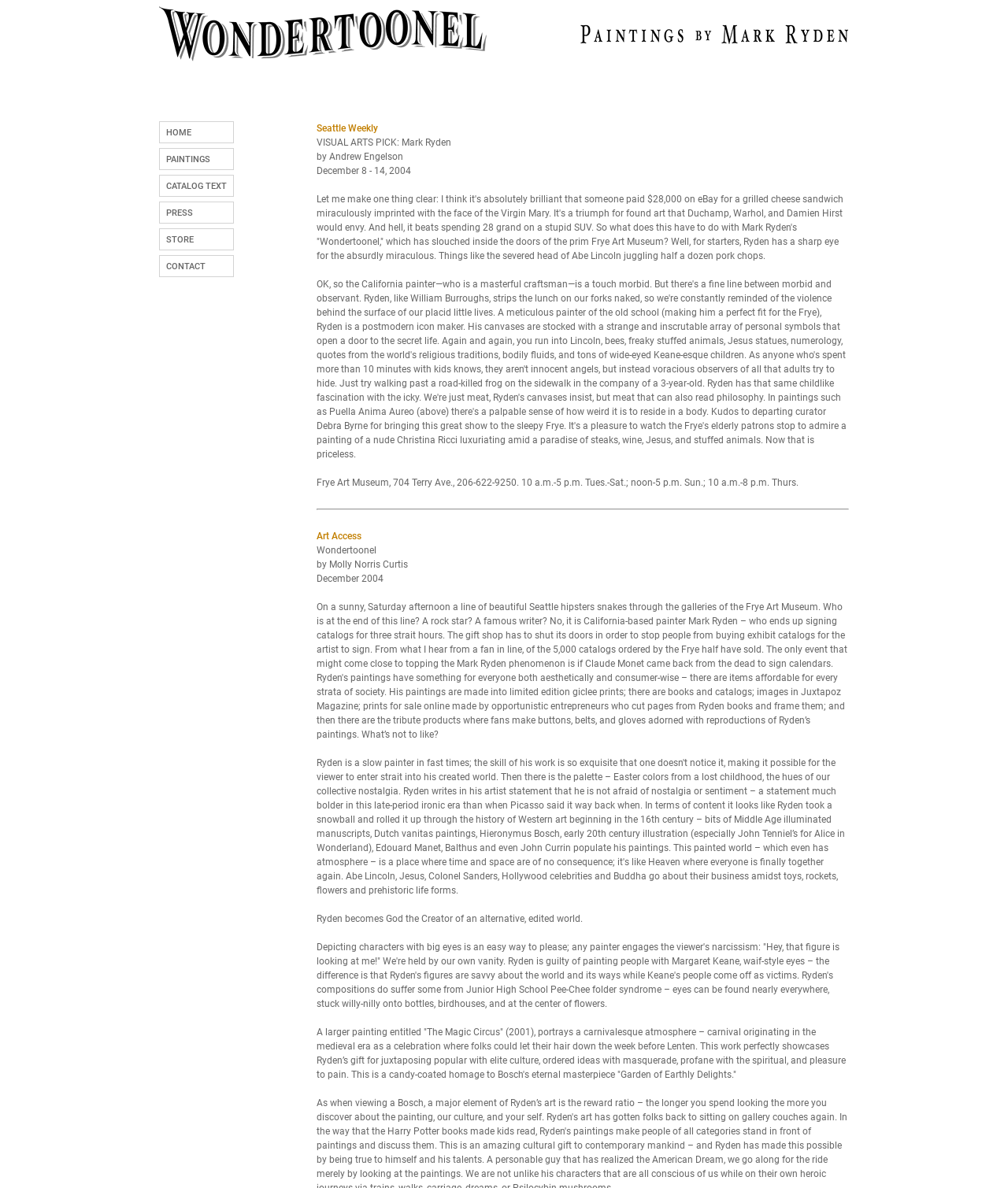Based on the image, please respond to the question with as much detail as possible:
What is the tone of the webpage's text?

The text on the webpage is written in an informative and analytical tone, providing details about Mark Ryden's artwork and style, as well as analyzing his themes and techniques. The text is formal and objective, suggesting a critical or art historical perspective.